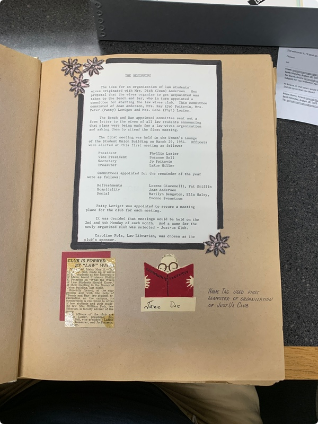Describe in detail everything you see in the image.

The image depicts a page from the "Just Us" scrapbook, which was created for the University of Idaho law students' wives from 1954 to 1978. This specific page features an elegantly designed layout that combines decorative elements, such as flowers, with textual content. At the top, there is a formal announcement or invitation, likely related to a meeting or event, detailing the purpose and offerings of the "Just Us" Club. 

The scrapbook page also includes a notable newspaper clipping on the left, enhancing the historical context, alongside a vibrant illustration of an open book labeled "Love Dee," possibly a playful homage to the club's activities. This documentation provides a glimpse into the social and educational aspirations of the women involved, reflecting their desire to support each other and contribute positively to their community during a significant era in history.